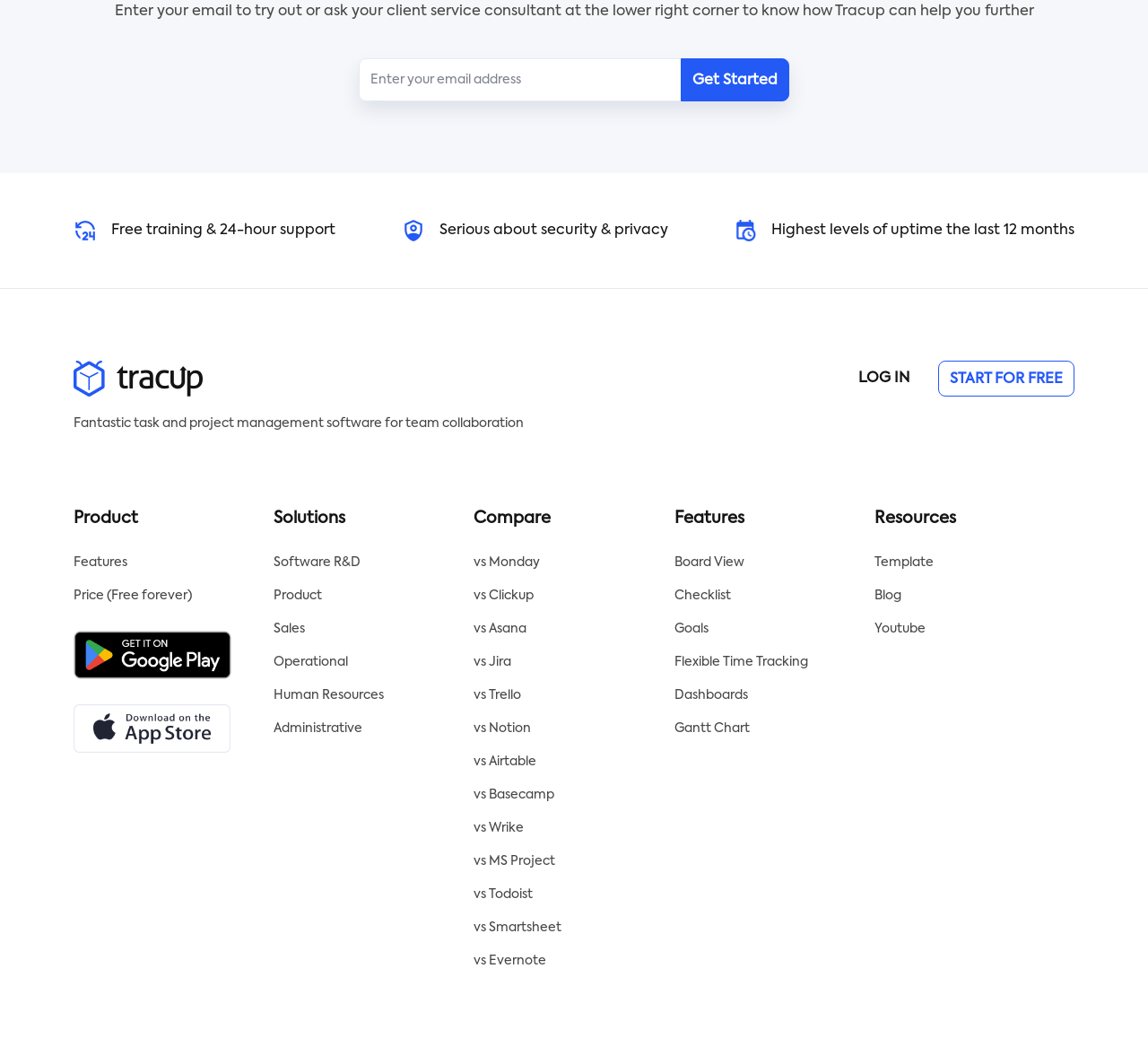Predict the bounding box coordinates of the area that should be clicked to accomplish the following instruction: "Start for free". The bounding box coordinates should consist of four float numbers between 0 and 1, i.e., [left, top, right, bottom].

[0.817, 0.345, 0.936, 0.379]